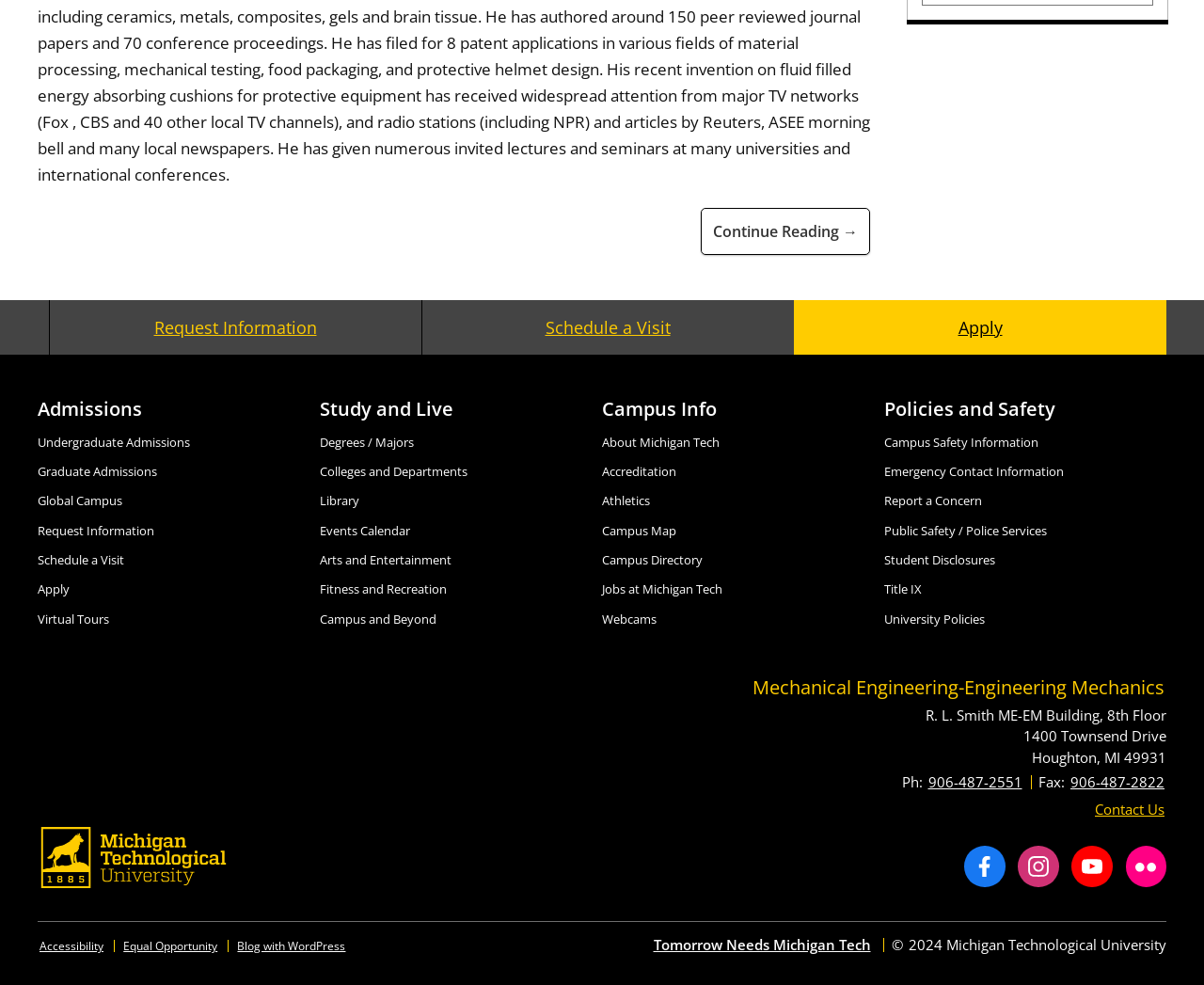Could you determine the bounding box coordinates of the clickable element to complete the instruction: "Contact Us"? Provide the coordinates as four float numbers between 0 and 1, i.e., [left, top, right, bottom].

[0.908, 0.813, 0.969, 0.831]